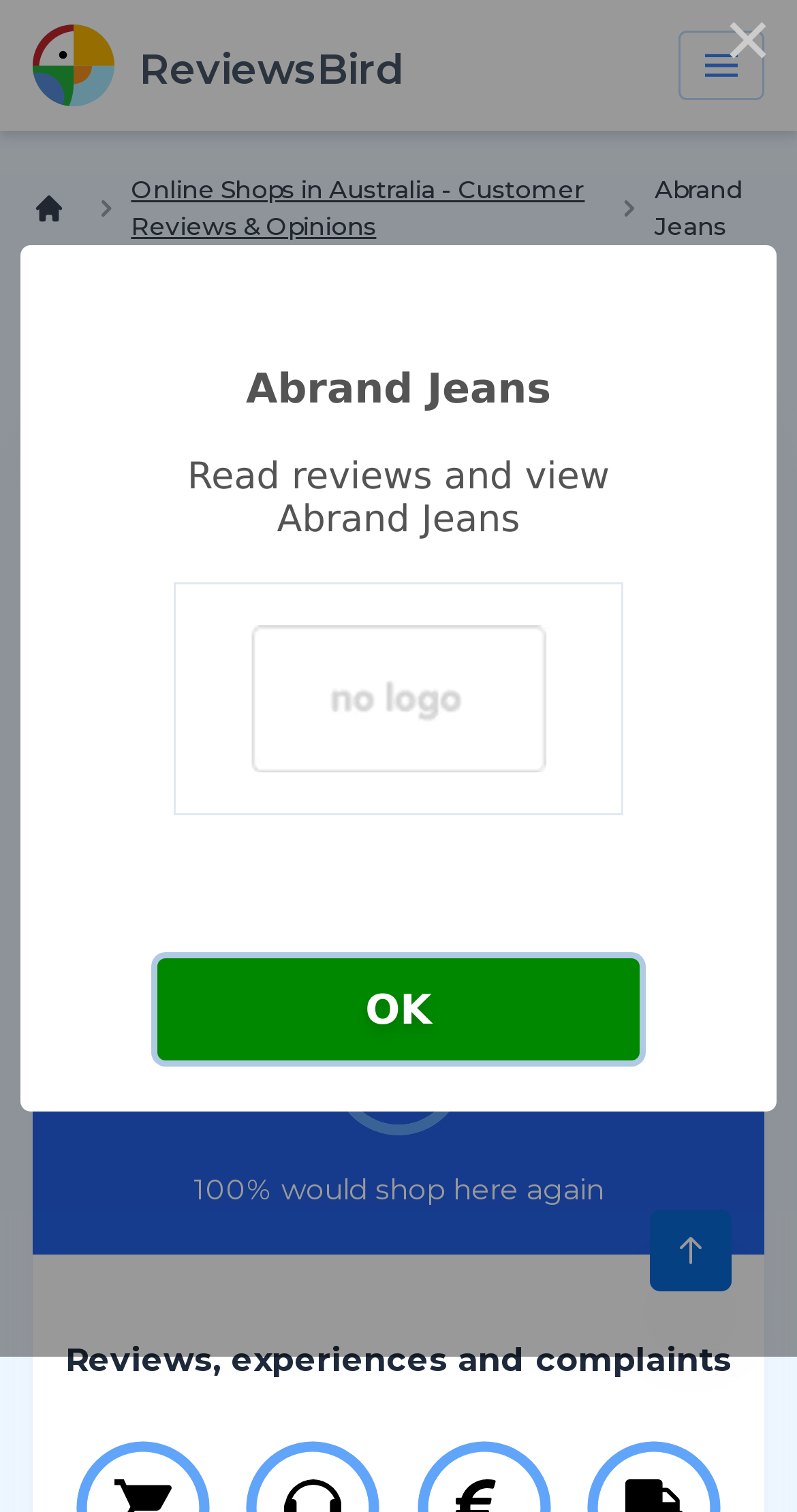Create a full and detailed caption for the entire webpage.

The webpage is about Abrand Jeans reviews and experiences. At the top left, there is a link to "Home" and a link to "Online Shops in Australia - Customer Reviews & Opinions". Next to these links, there is a prominent link to "Abrand Jeans" that takes up a significant portion of the top section. Below this, there is a link to "View" that is aligned to the right of the "Abrand Jeans" link.

In the middle of the page, a dialog box is displayed with a title "Abrand Jeans" and a description "Read reviews and view Abrand Jeans". Inside the dialog box, there is an image of Abrand Jeans, and below the image, there is a button labeled "OK" that is currently focused. At the top right of the dialog box, there is a "Close this dialog" button with an "×" symbol.

At the bottom right of the page, there is a "Scroll to Top" link.